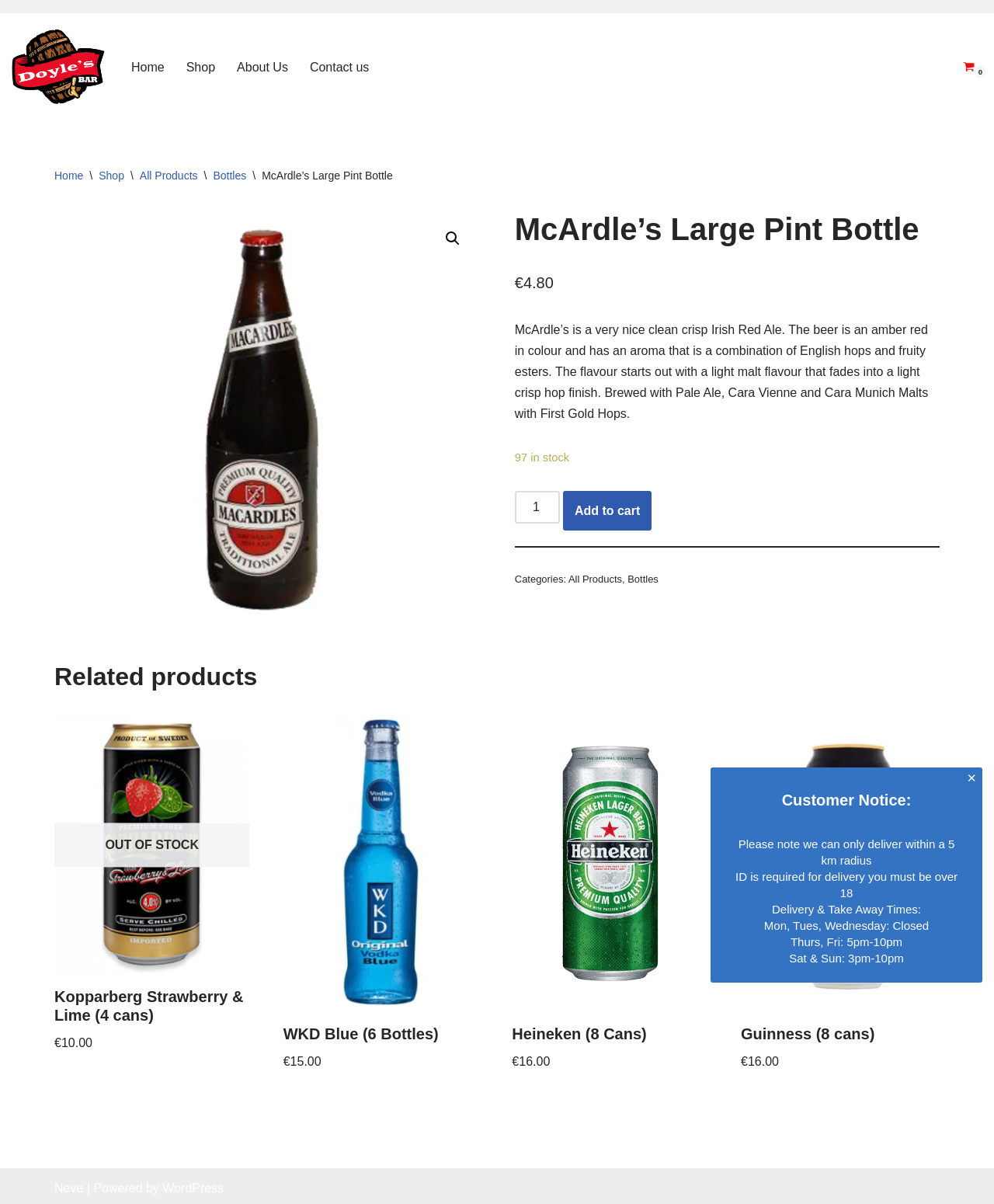Explain the webpage's design and content in an elaborate manner.

This webpage is about a product, McArdle's Large Pint Bottle, sold at Doyles Bar Ferns, a traditional Irish pub. At the top of the page, there is a navigation menu with links to the home page, shop, about us, and contact us. On the top right, there is a cart icon with a link to the cart and a quantity indicator.

Below the navigation menu, there is a breadcrumb navigation showing the path from the home page to the current product page. The product name, McArdle's Large Pint Bottle, is displayed prominently on the page.

The product description is provided in a paragraph, detailing the characteristics of the beer, including its color, aroma, and flavor profile. The price, €4.80, is displayed next to the product description. There is also information about the product's availability, with 97 items in stock.

A "Add to cart" button is located below the product description, along with a spin button to select the product quantity. The product categories, "All Products" and "Bottles", are listed below the product description.

The page also features a "Related products" section, which displays four products, including Kopparberg Strawberry & Lime, WKD Blue, Heineken, and Guinness, with their prices and short descriptions.

At the bottom of the page, there is a customer notice section, which provides information about delivery, including the delivery radius, ID requirements, and delivery times.

Finally, there is a footer section with links to Neve and WordPress, and a closing icon on the top right corner of the page.